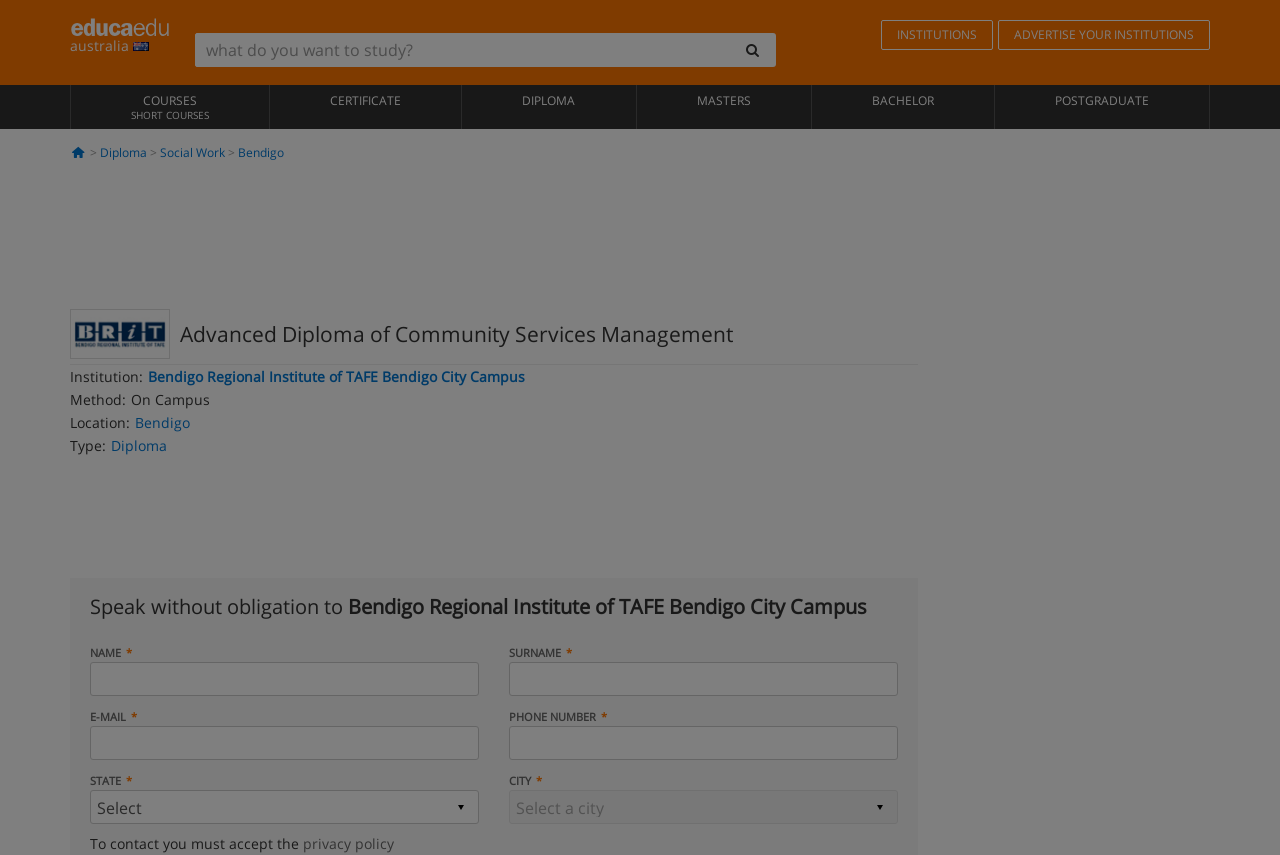Find the bounding box coordinates of the clickable area required to complete the following action: "Check your purchasing power".

None